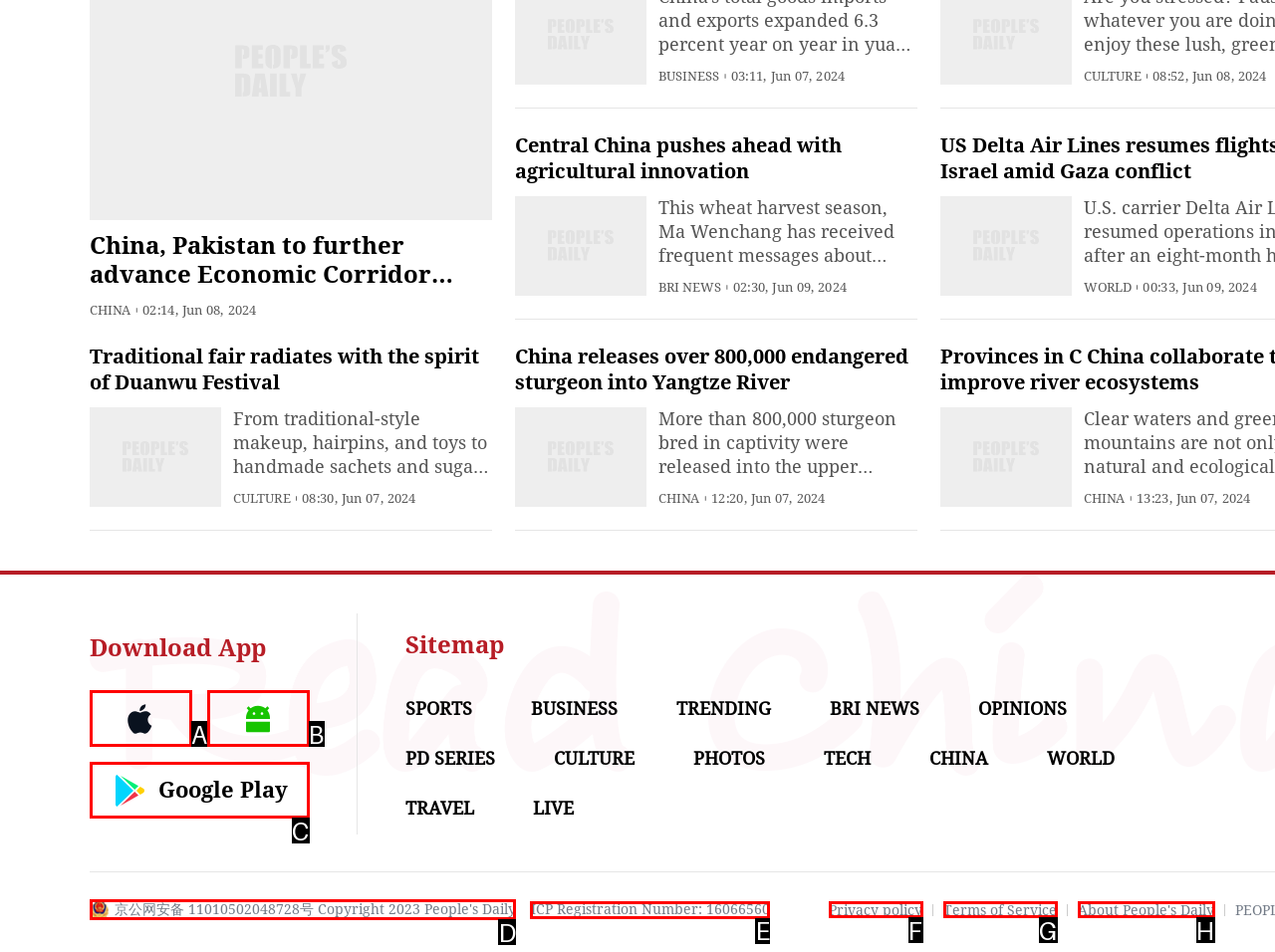Please select the letter of the HTML element that fits the description: About People's Daily. Answer with the option's letter directly.

H